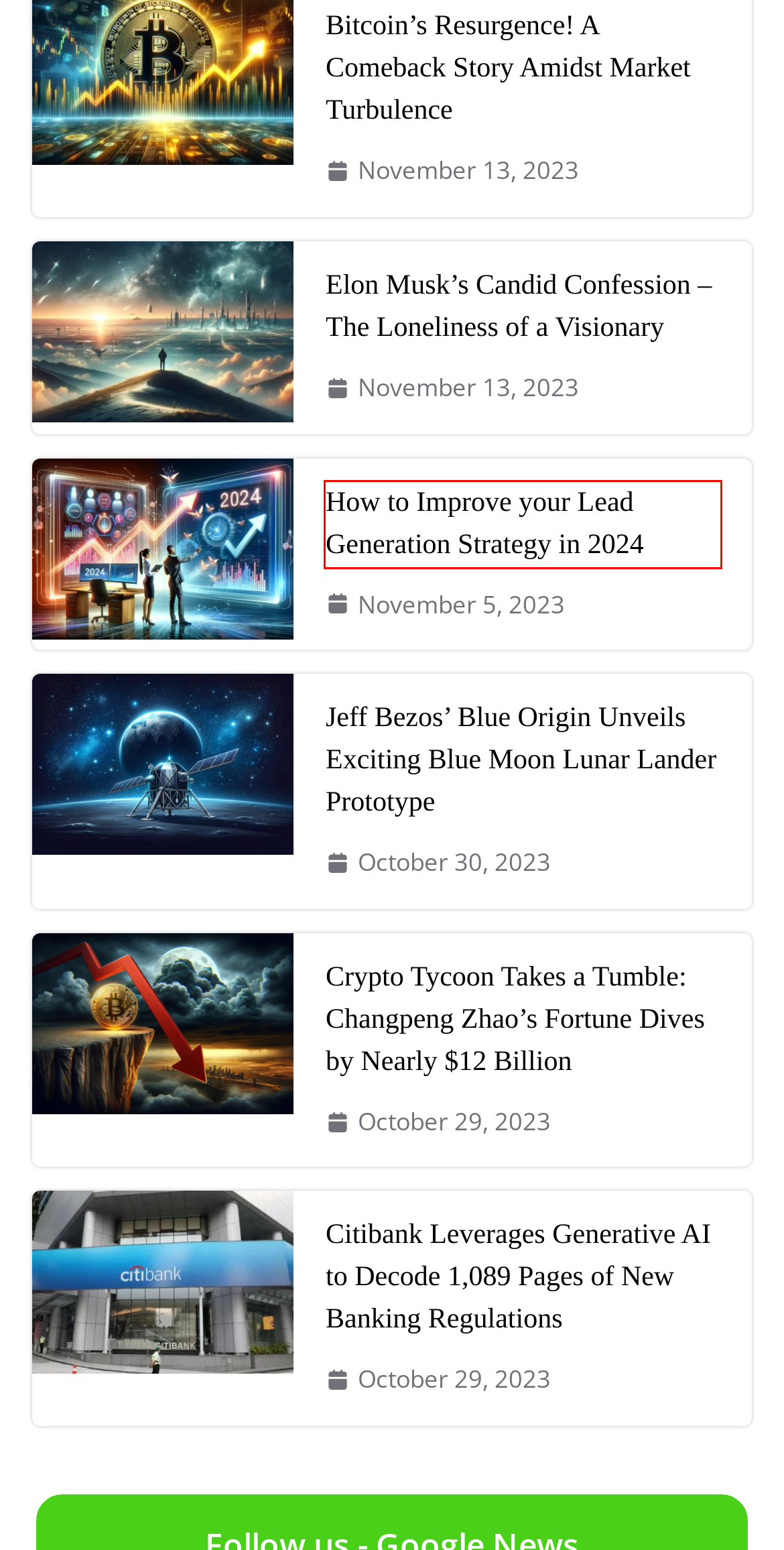You have a screenshot of a webpage with a red bounding box highlighting a UI element. Your task is to select the best webpage description that corresponds to the new webpage after clicking the element. Here are the descriptions:
A. Crypto Tycoon Takes a Tumble: Changpeng Zhao’s Fortune Dives by Nearly $12 Billion
B. Contact Us - Tech Biz Land
C. Jeff Bezos' Blue Origin Unveils Exciting Blue Moon Lunar Lander Prototype
D. Salesforce plans to eliminate 10% of its workforce and close some of its operations.
E. How to Improve your Lead Generation Strategy in 2024
F. The Unsuccessful Draft Pick - Sports' Most Puzzling Phenomena!
G. Elon Musk's Candid Confession - The Loneliness of a Visionary
H. Citibank Leverages Generative AI to Decode 1,089 Pages of New Banking Regulations

E